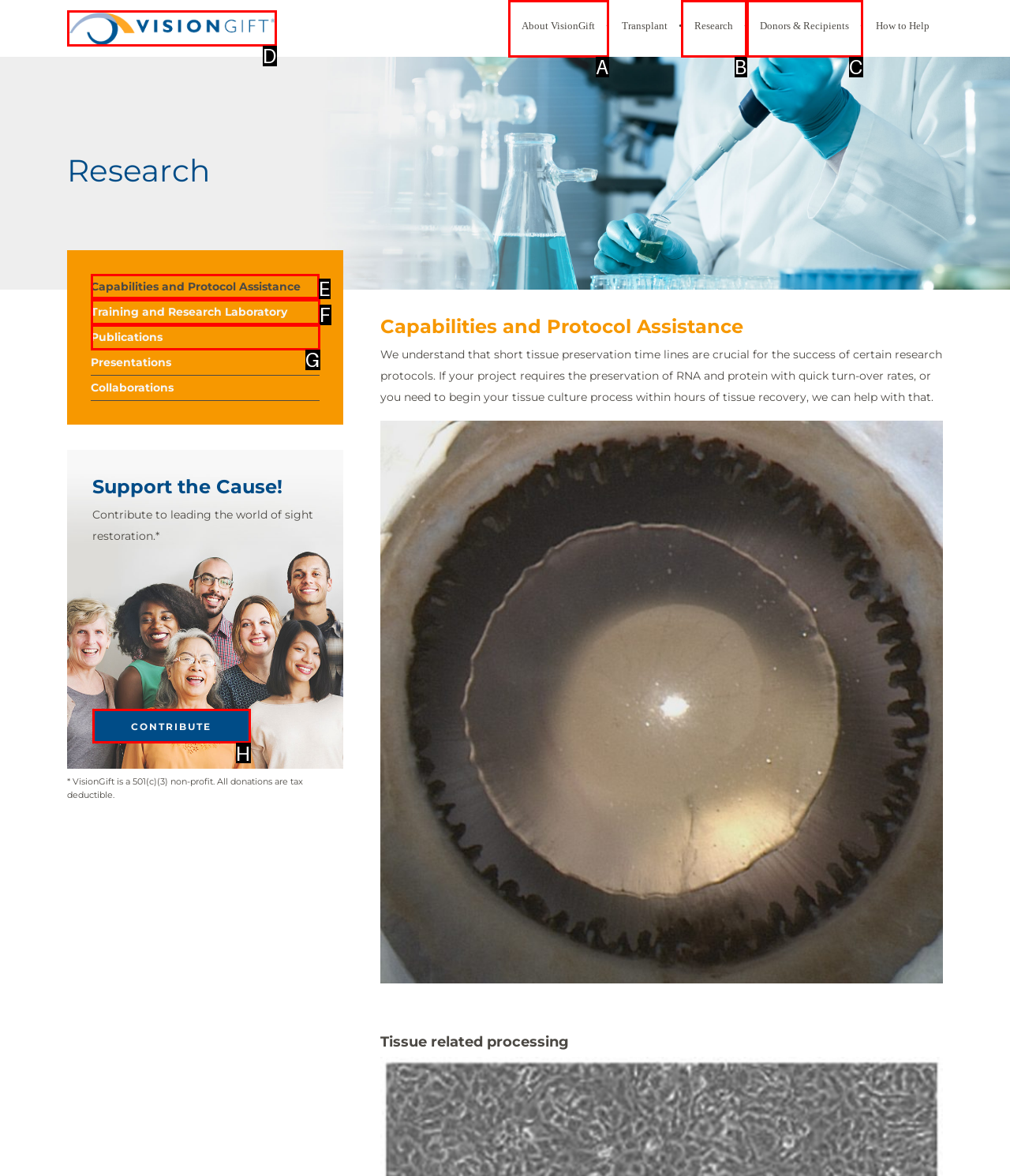Determine the letter of the element to click to accomplish this task: Click the 'Capabilities and Protocol Assistance' link. Respond with the letter.

E